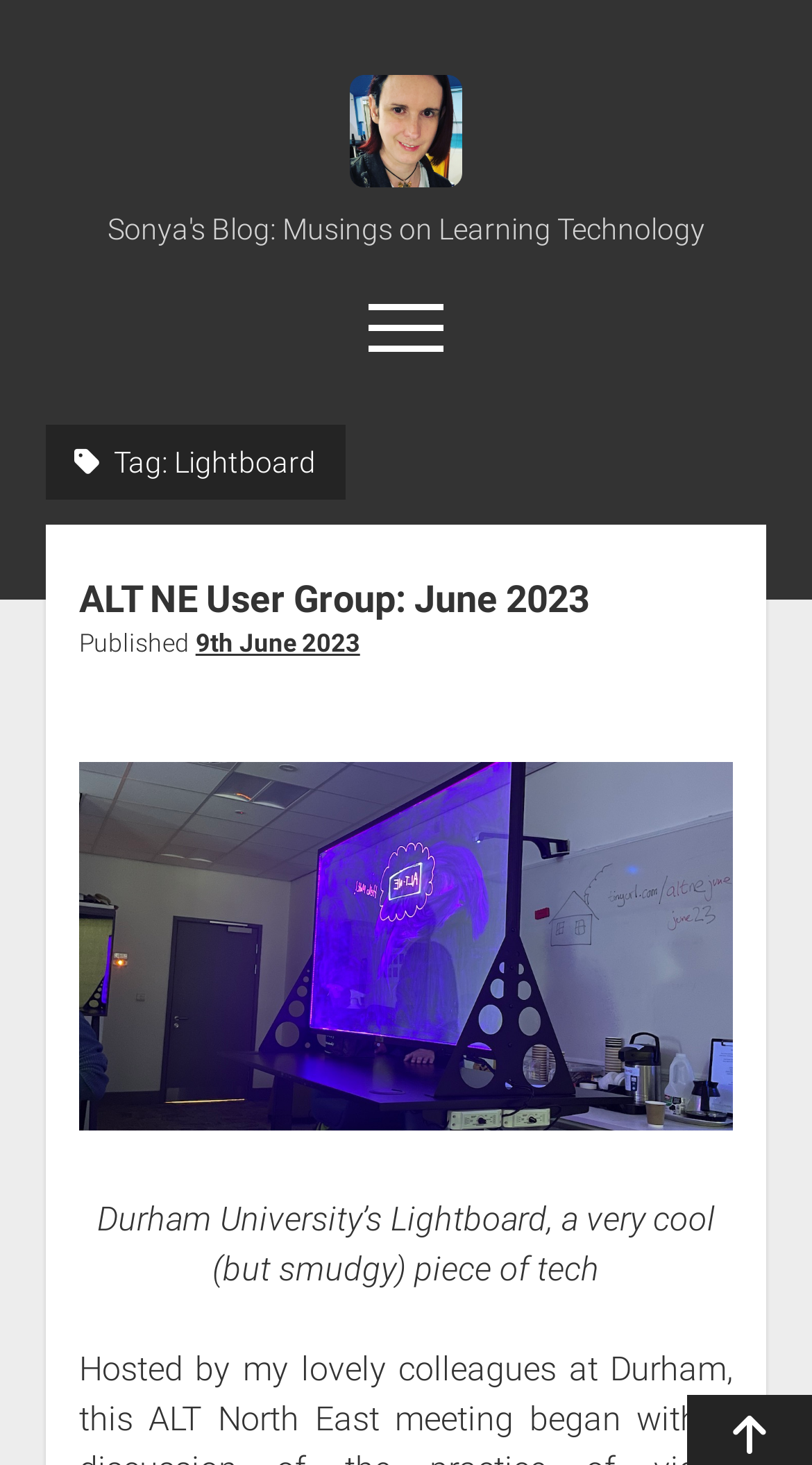Could you indicate the bounding box coordinates of the region to click in order to complete this instruction: "View Sonya's Blog Profile".

[0.431, 0.101, 0.569, 0.135]